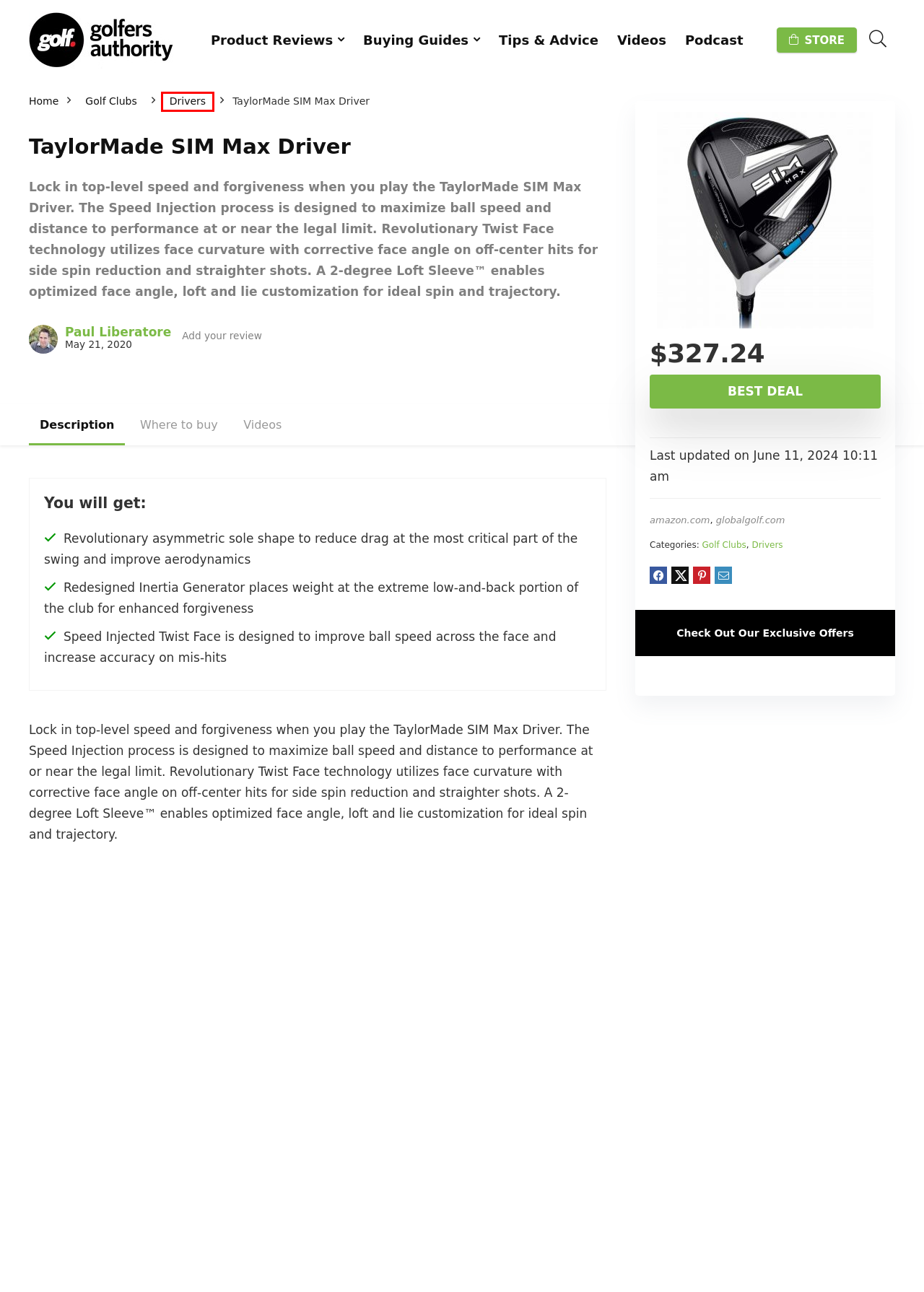Examine the screenshot of the webpage, which has a red bounding box around a UI element. Select the webpage description that best fits the new webpage after the element inside the red bounding box is clicked. Here are the choices:
A. Videos - Golfers Authority
B. Drivers - Golfers Authority
C. amazon.com - Golfers Authority
D. Golf Clubs - Golfers Authority
E. Golfers Authority
F. Product Reviews - Golfers Authority
G. Access to this page has been denied.
H. Tips And Advice - Golfers Authority

B